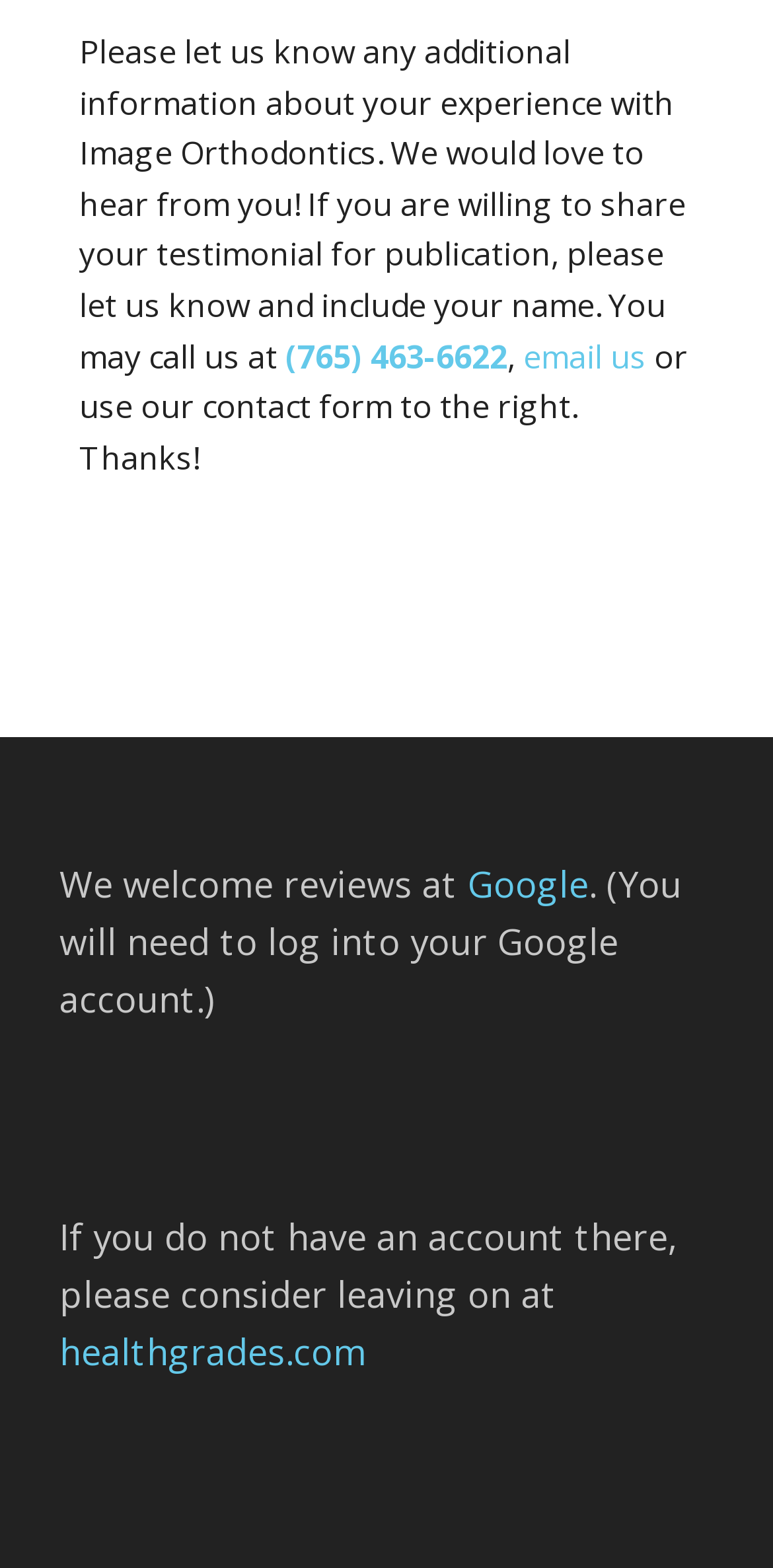What is the purpose of the webpage?
From the image, respond with a single word or phrase.

to collect testimonials